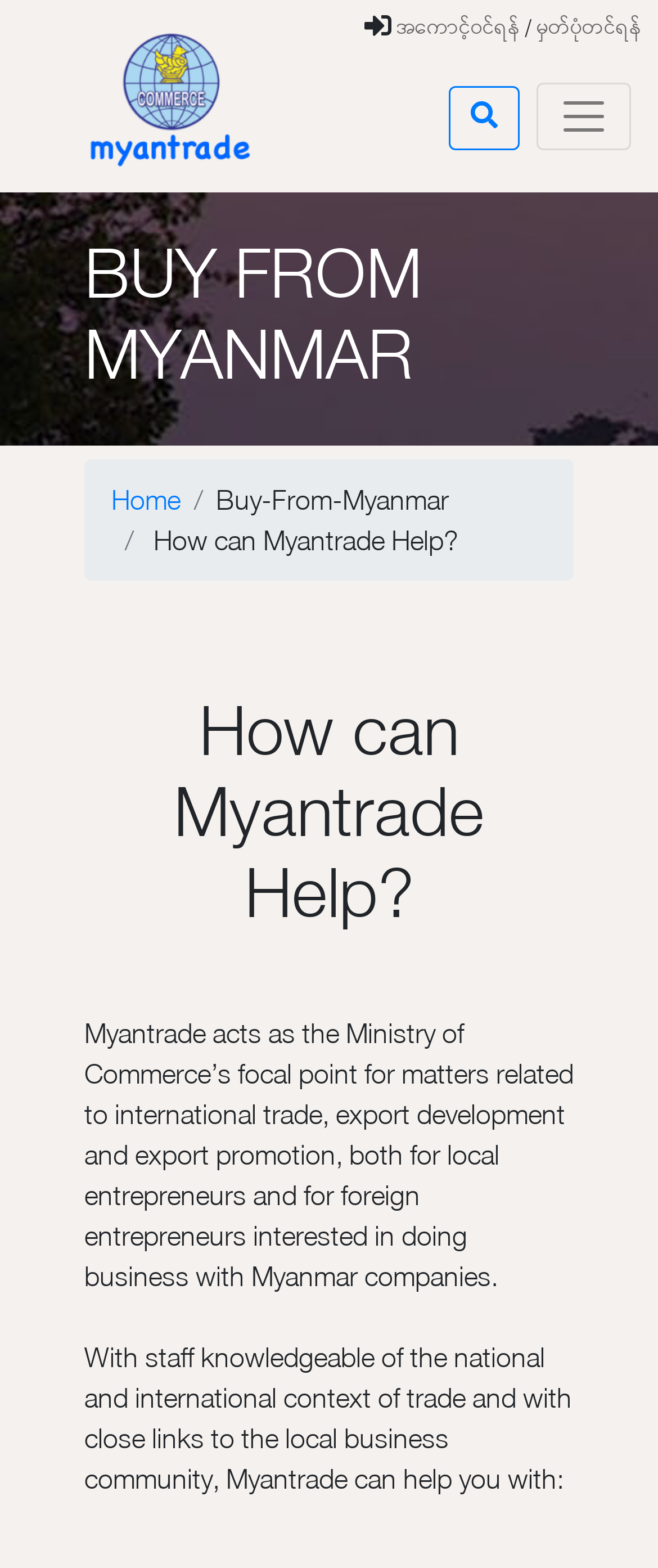What is the language of the link 'အကောင့်ဝင်ရန်'?
Based on the image, answer the question with as much detail as possible.

The link 'အကောင့်ဝင်ရန်' appears to be written in the Burmese language, which is the official language of Myanmar.